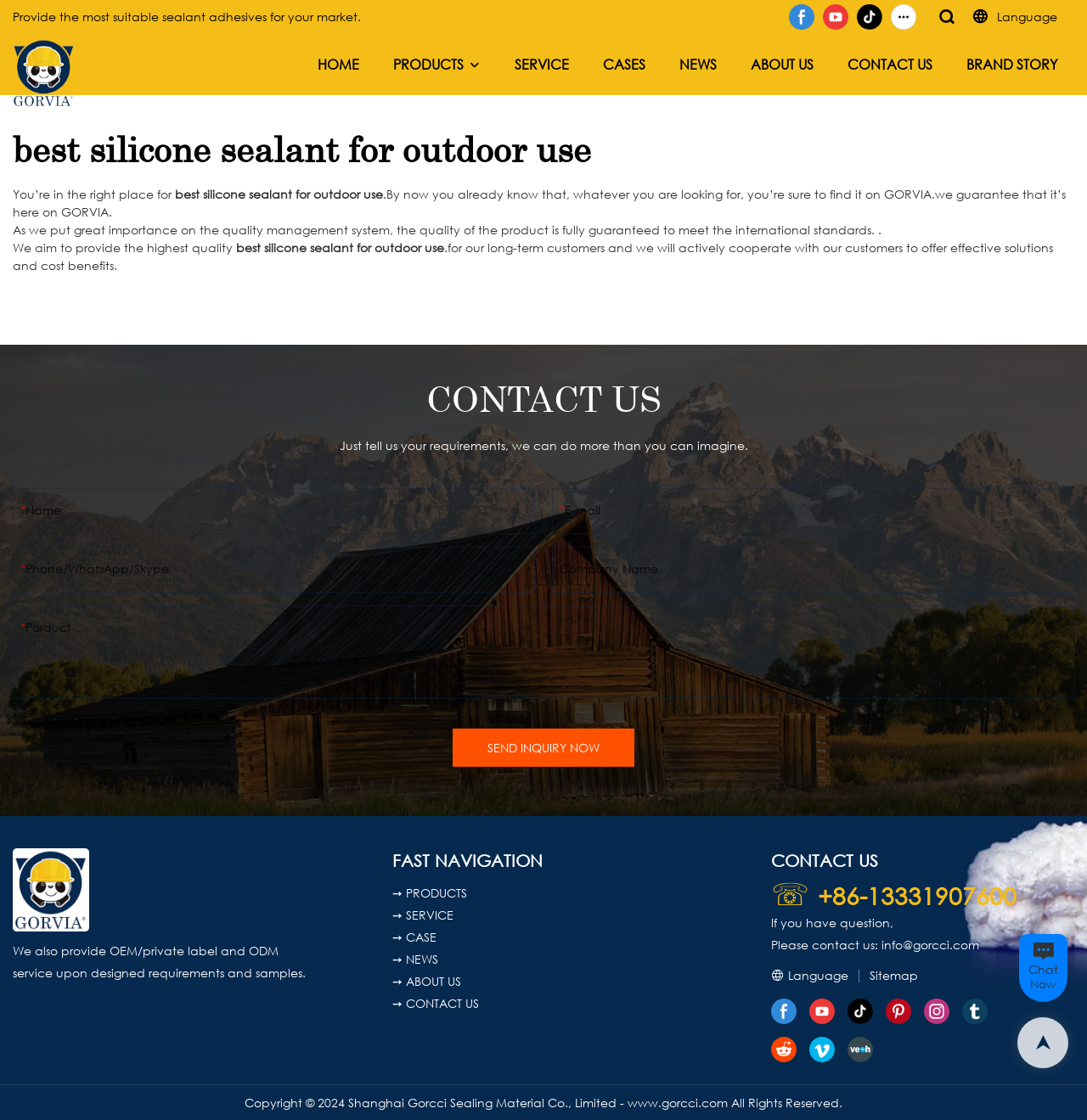Kindly provide the bounding box coordinates of the section you need to click on to fulfill the given instruction: "Click the 'GORVIA' link".

[0.012, 0.035, 0.137, 0.096]